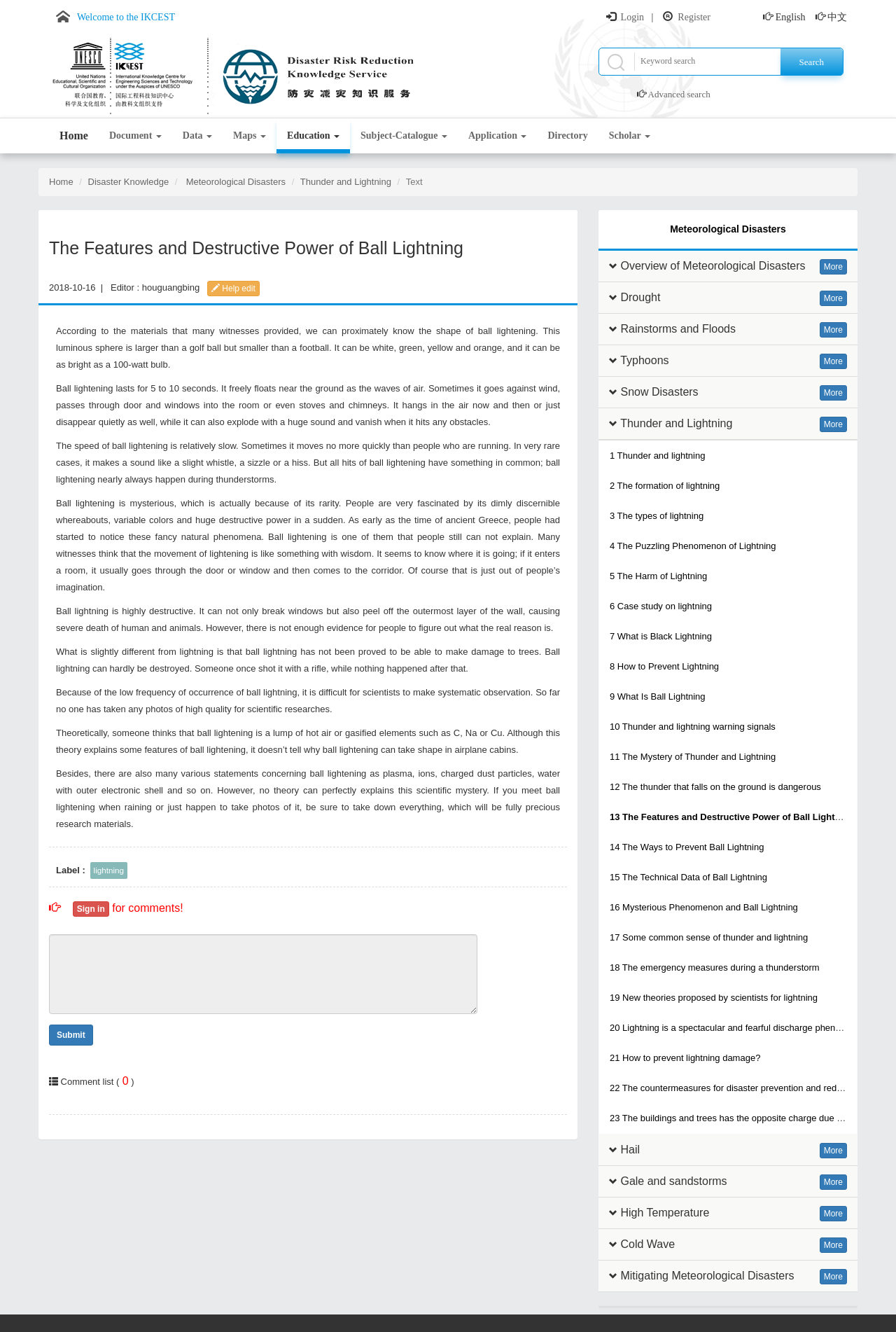Can ball lightning be destroyed? Analyze the screenshot and reply with just one word or a short phrase.

Hardly